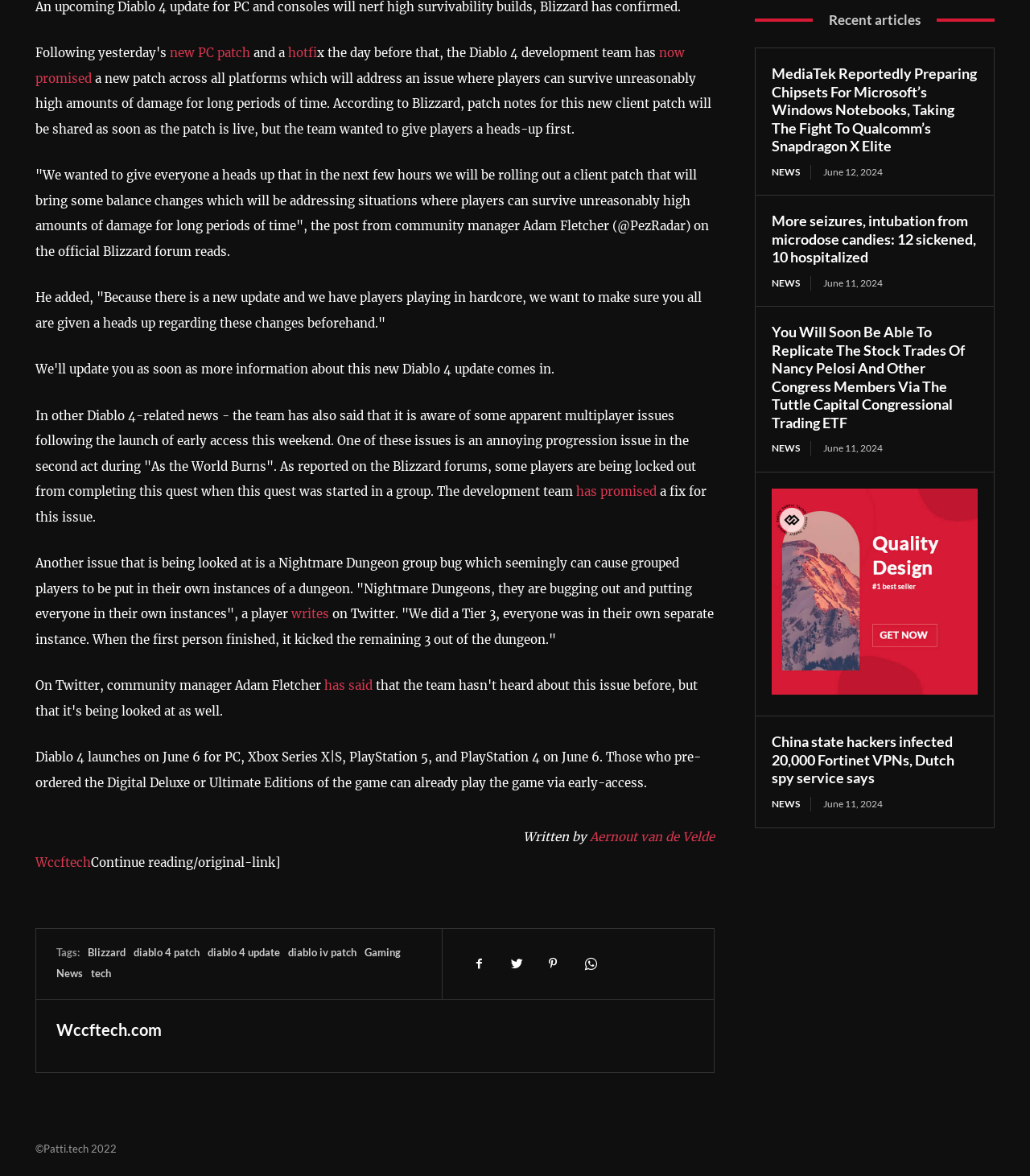Determine the bounding box coordinates of the region that needs to be clicked to achieve the task: "Click on the link to read more about Diablo 4 patch".

[0.559, 0.411, 0.638, 0.424]